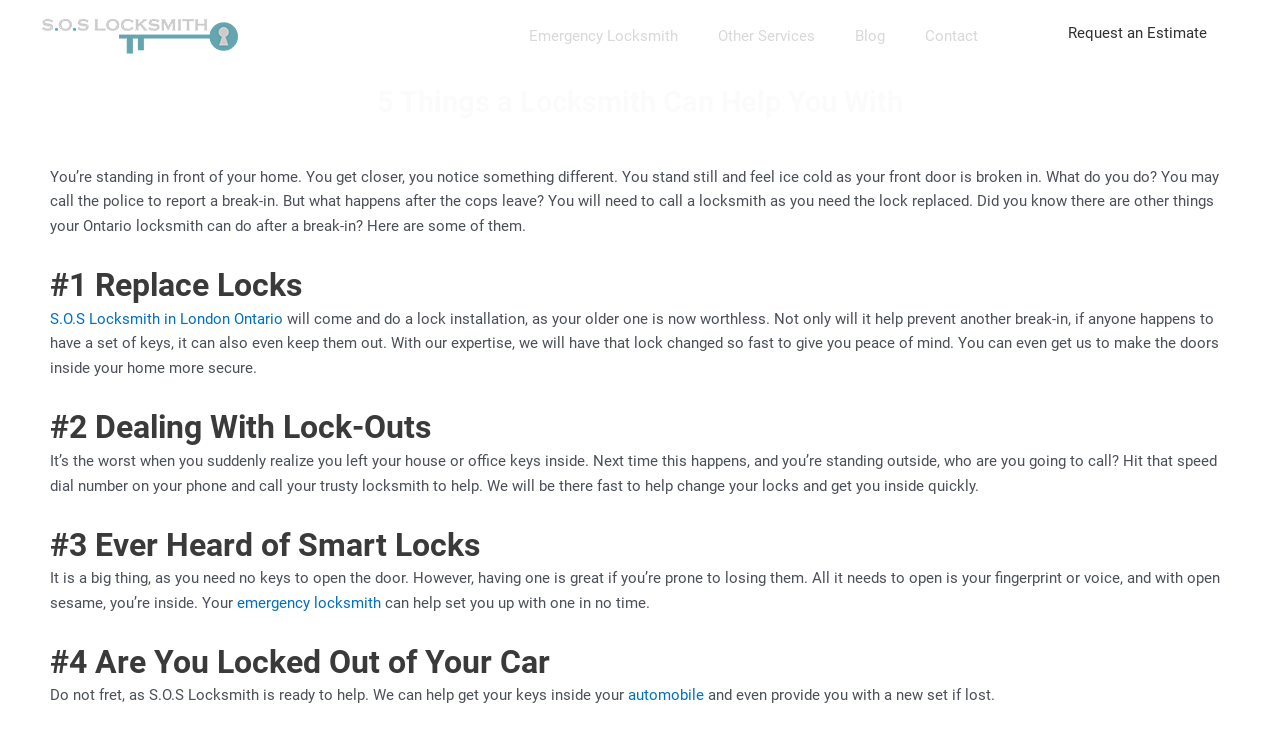Extract the primary headline from the webpage and present its text.

5 Things a Locksmith Can Help You With